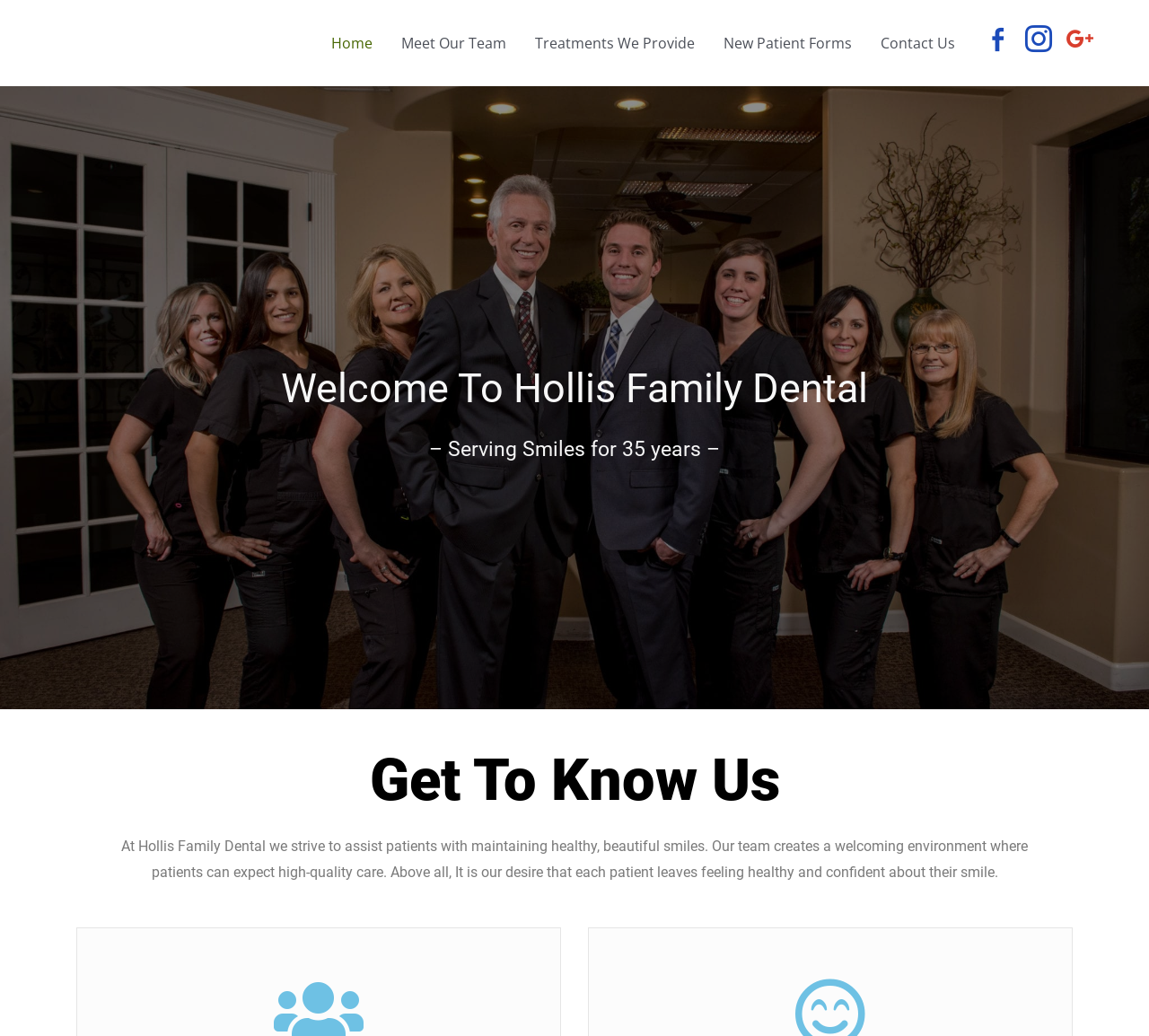Please use the details from the image to answer the following question comprehensively:
What can patients expect from the dental clinic?

I determined the answer by reading the StaticText element 'Our team creates a welcoming environment where patients can expect high-quality care...' which describes the clinic's approach to patient care.